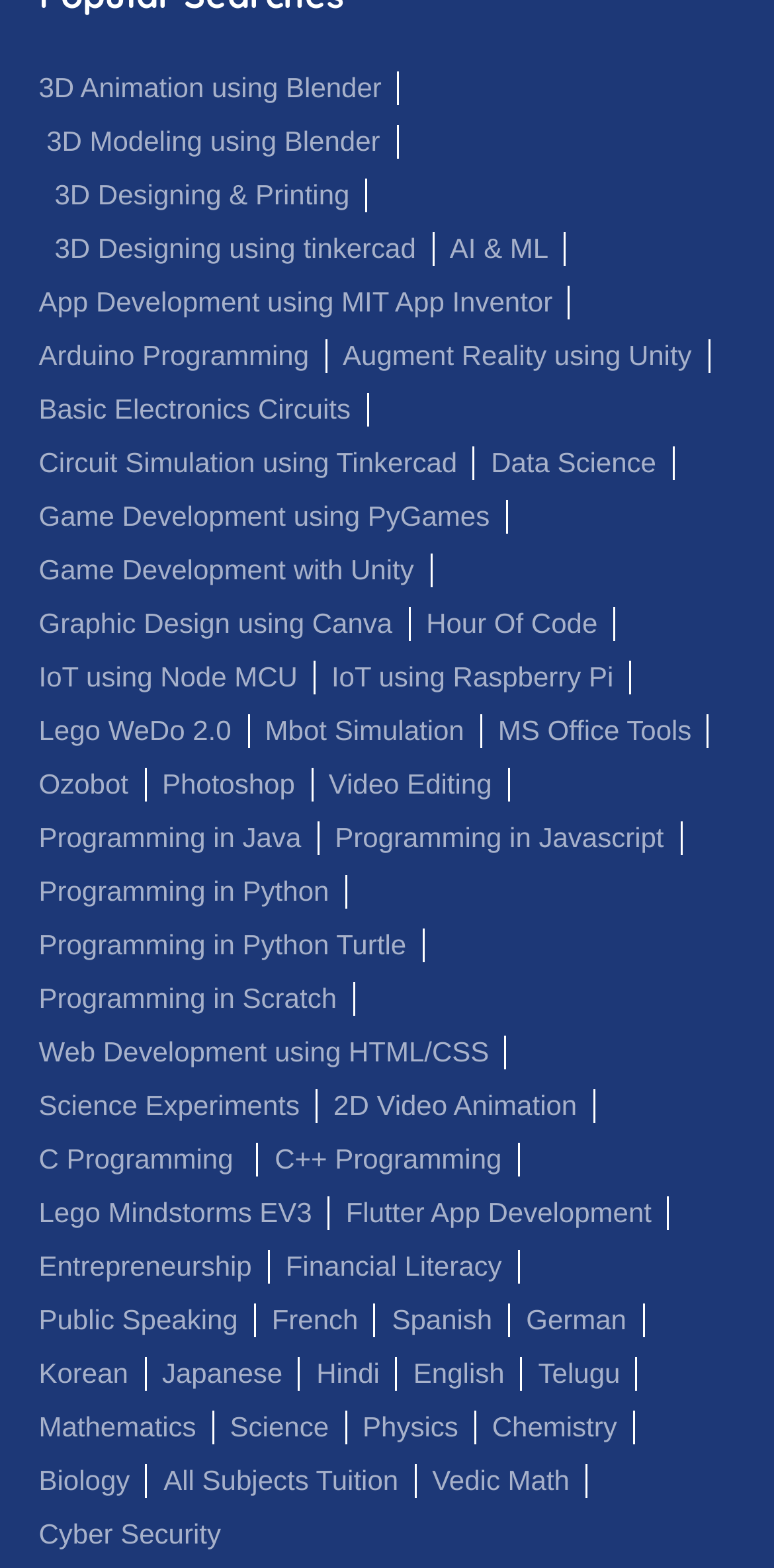Show the bounding box coordinates of the element that should be clicked to complete the task: "Click on 3D Animation using Blender".

[0.05, 0.046, 0.493, 0.066]